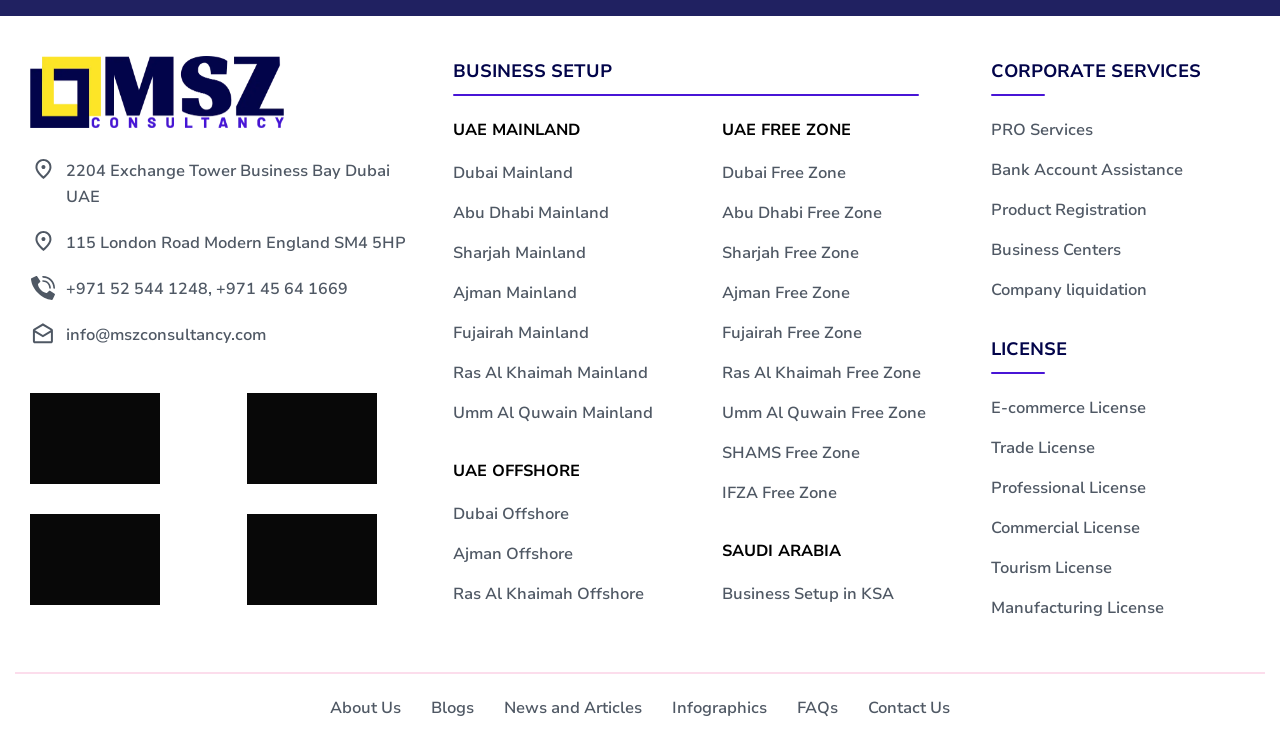Can you pinpoint the bounding box coordinates for the clickable element required for this instruction: "Click the 'About Us' link"? The coordinates should be four float numbers between 0 and 1, i.e., [left, top, right, bottom].

[0.258, 0.95, 0.313, 0.988]